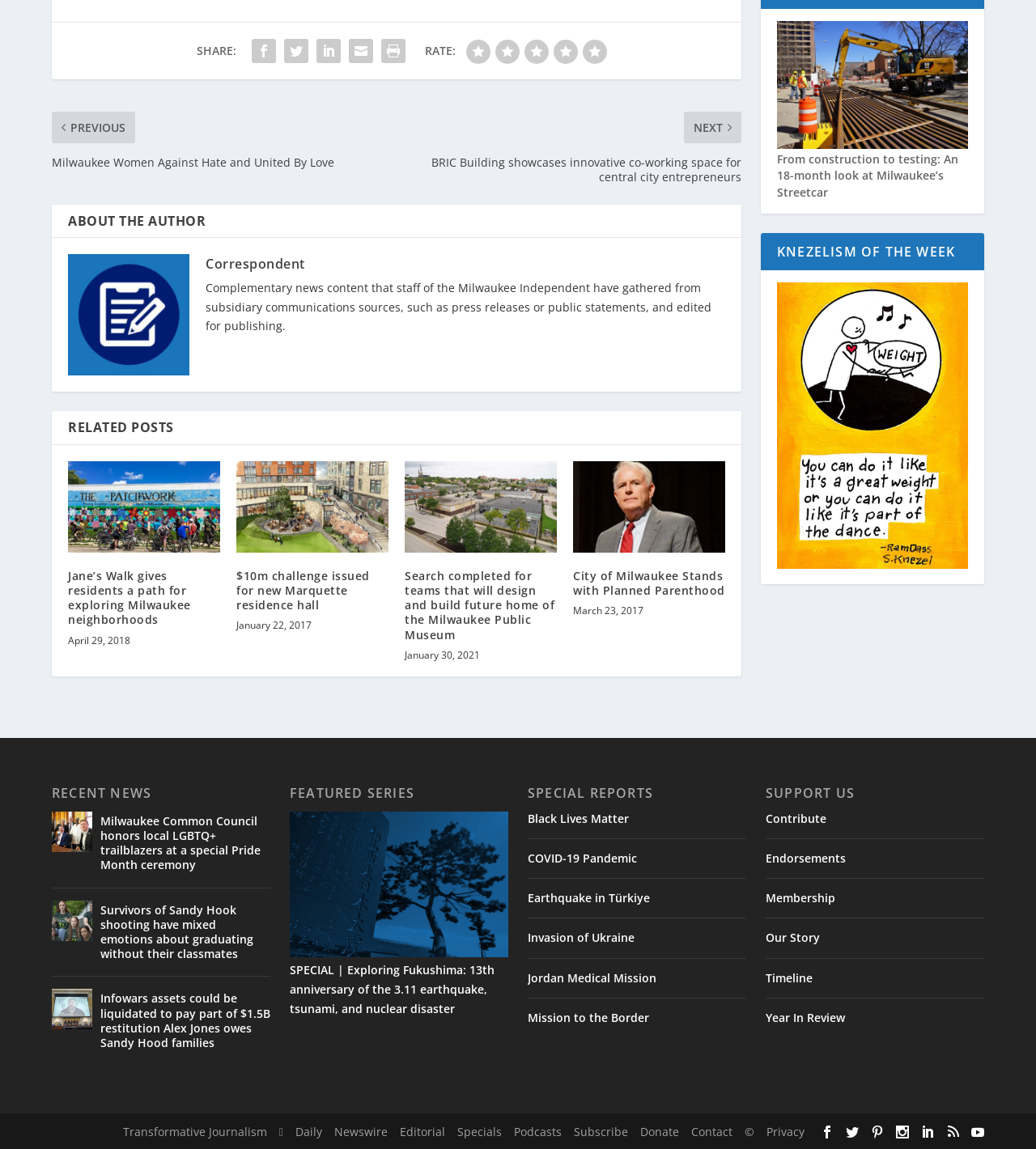Please specify the bounding box coordinates of the clickable section necessary to execute the following command: "Read about the author".

[0.198, 0.212, 0.7, 0.232]